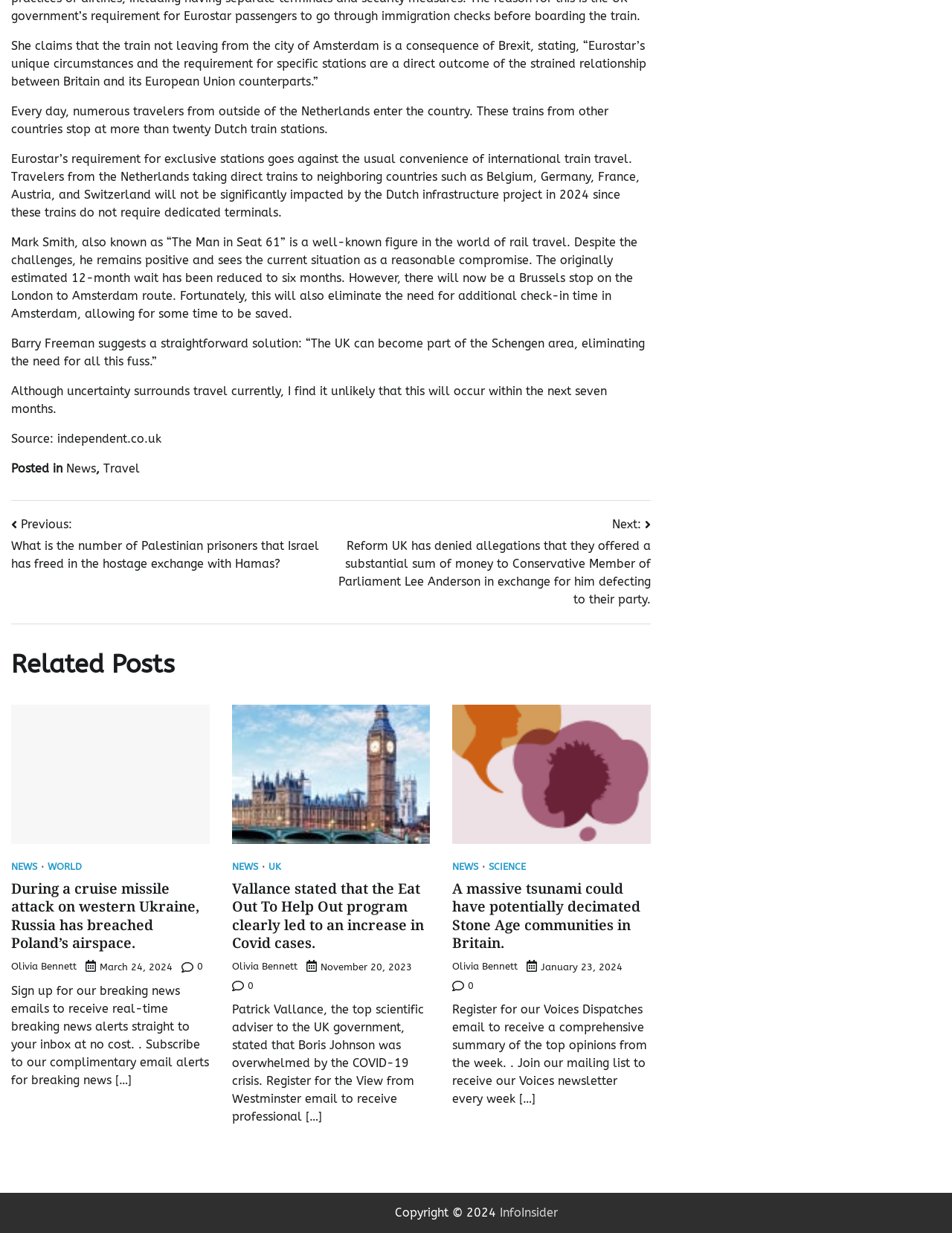Please identify the bounding box coordinates of the element's region that should be clicked to execute the following instruction: "Click on the 'Previous' link". The bounding box coordinates must be four float numbers between 0 and 1, i.e., [left, top, right, bottom].

[0.012, 0.418, 0.344, 0.465]